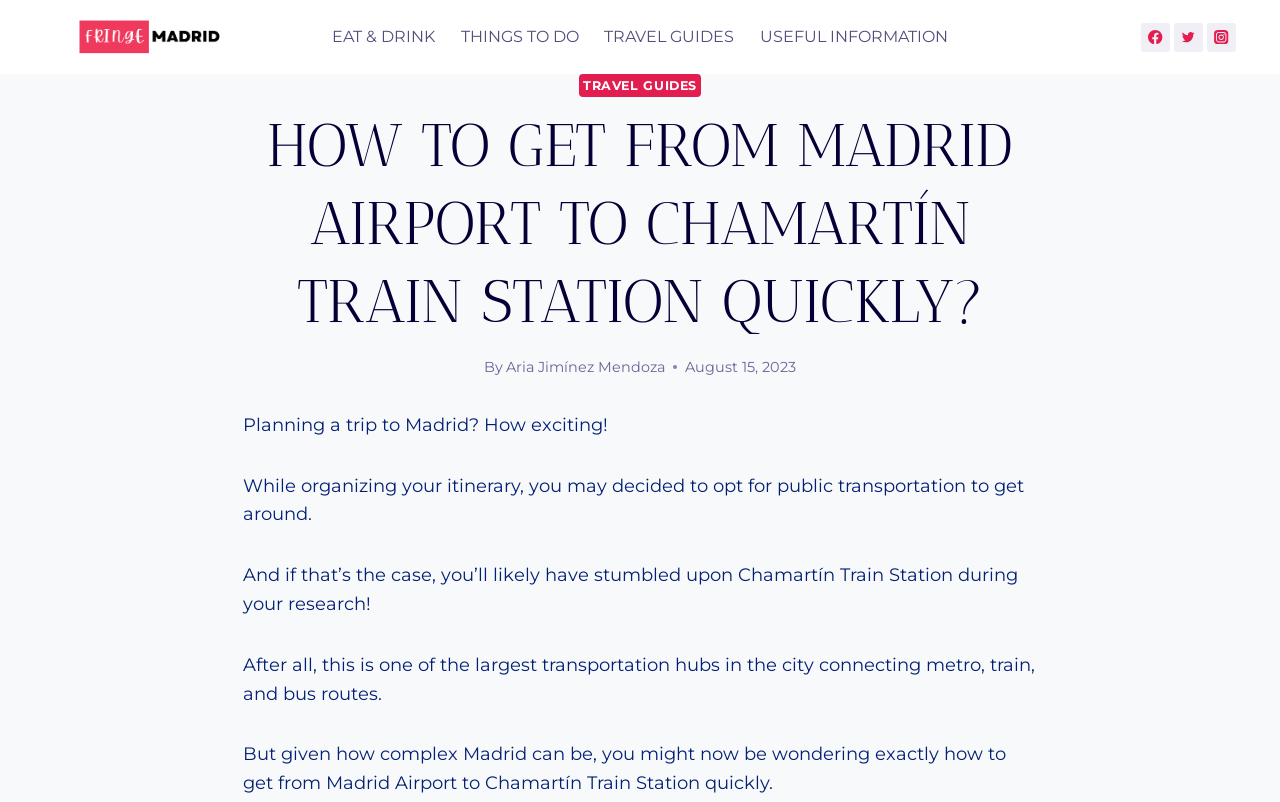Articulate a detailed summary of the webpage's content and design.

The webpage is about a travel guide, specifically on how to get from Madrid Airport to Chamartín Train Station quickly. At the top left corner, there is a logo of "Fringe Madrid" with a link to the website. Below the logo, there is a primary navigation menu with four links: "EAT & DRINK", "THINGS TO DO", "TRAVEL GUIDES", and "USEFUL INFORMATION". 

On the top right corner, there are three social media links: Facebook, Twitter, and Instagram, each with its corresponding icon. 

The main content of the webpage starts with a header section that has a link to "TRAVEL GUIDES" and a heading that reads "HOW TO GET FROM MADRID AIRPORT TO CHAMARTÍN TRAIN STATION QUICKLY?". Below the heading, there is an author's name "Aria Jimínez Mendoza" and a publication date "August 15, 2023". 

The article begins with a brief introduction, mentioning that planning a trip to Madrid can be exciting and that public transportation is a good option to get around. It then highlights the importance of Chamartín Train Station as a major transportation hub in the city. The article finally poses a question, asking how to get from Madrid Airport to Chamartín Train Station quickly, which is the main topic of the guide.